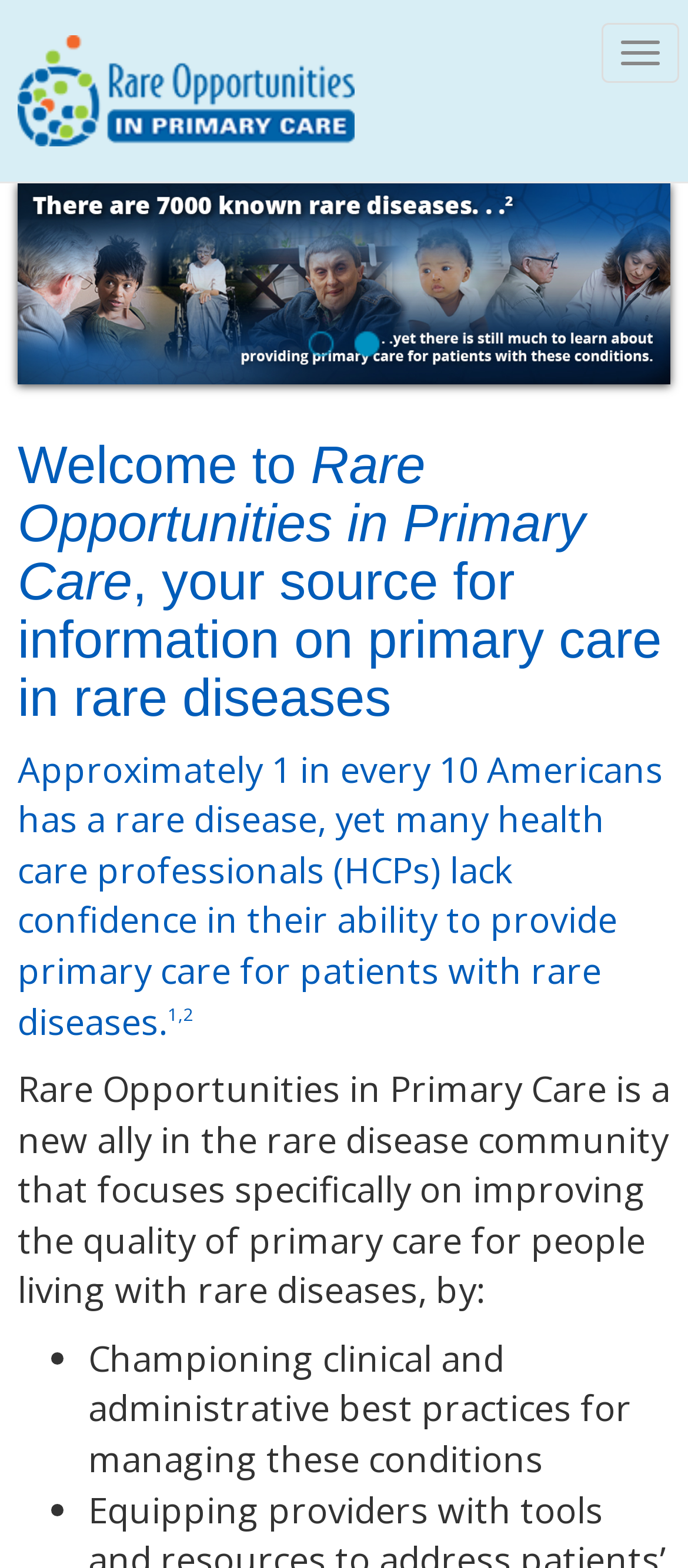Determine which piece of text is the heading of the webpage and provide it.

Welcome to Rare Opportunities in Primary Care, your source for information on primary care in rare diseases